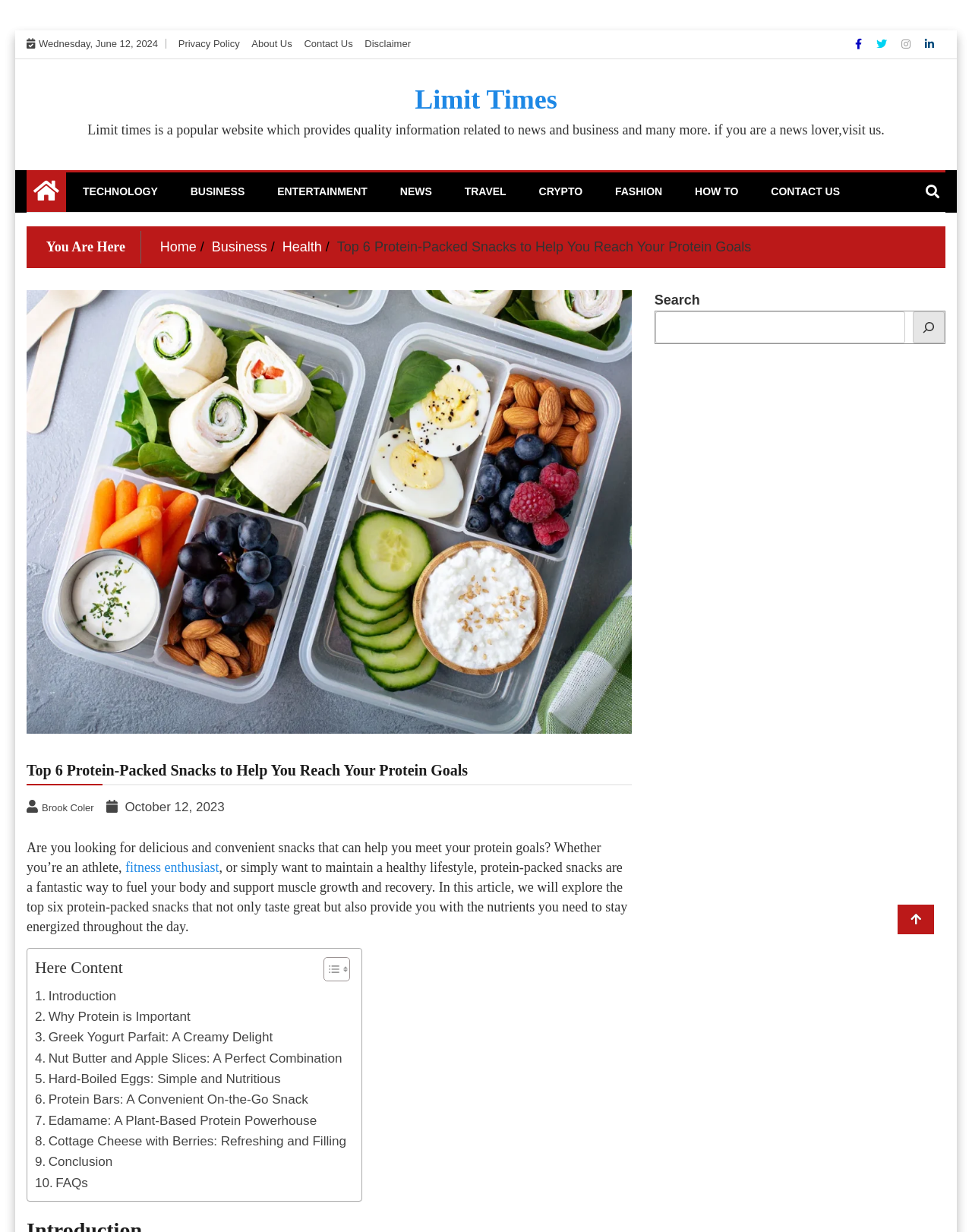Please answer the following question using a single word or phrase: 
How many social media links are available on the webpage?

4